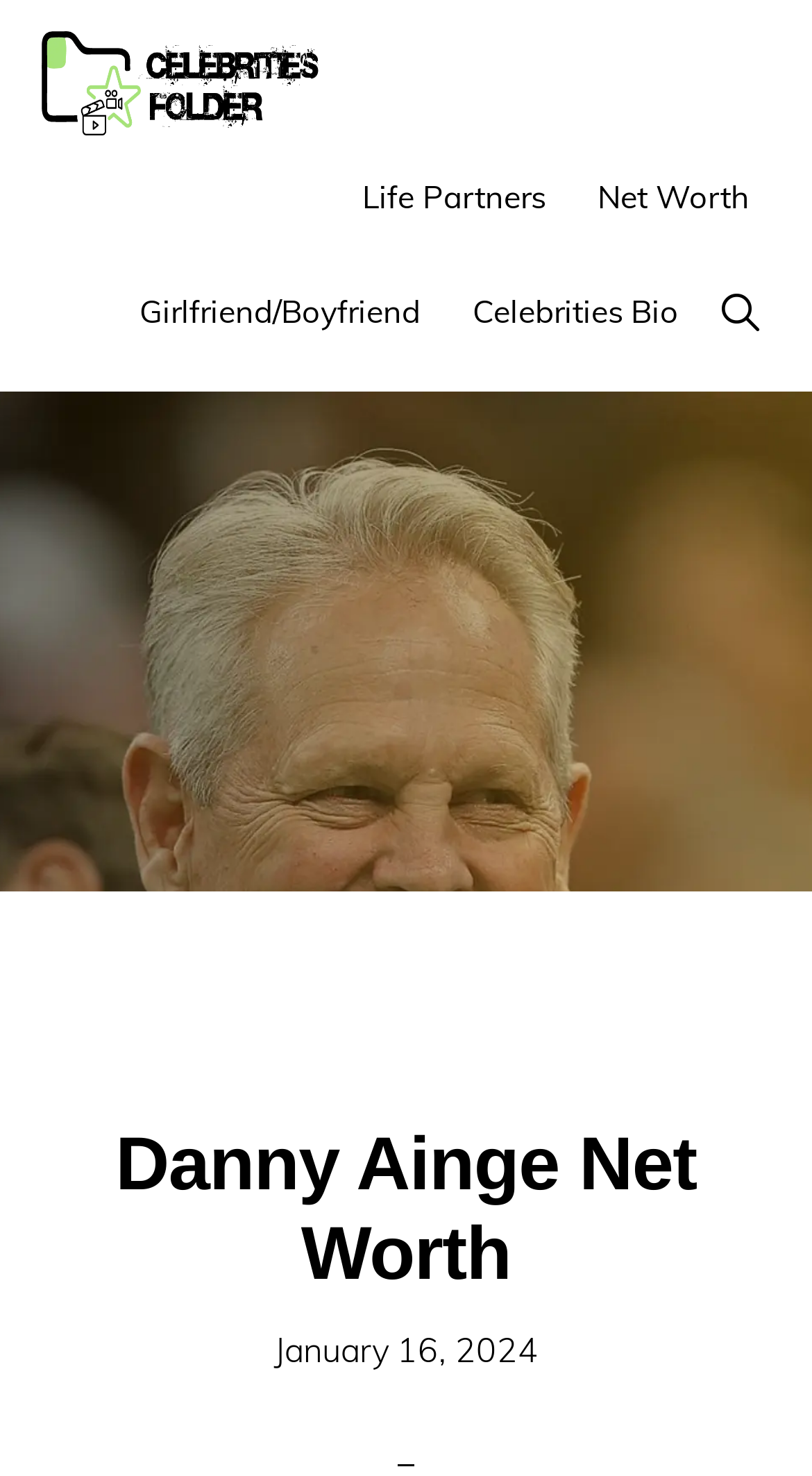Answer the question in one word or a short phrase:
What is the icon name of the button?

Menu